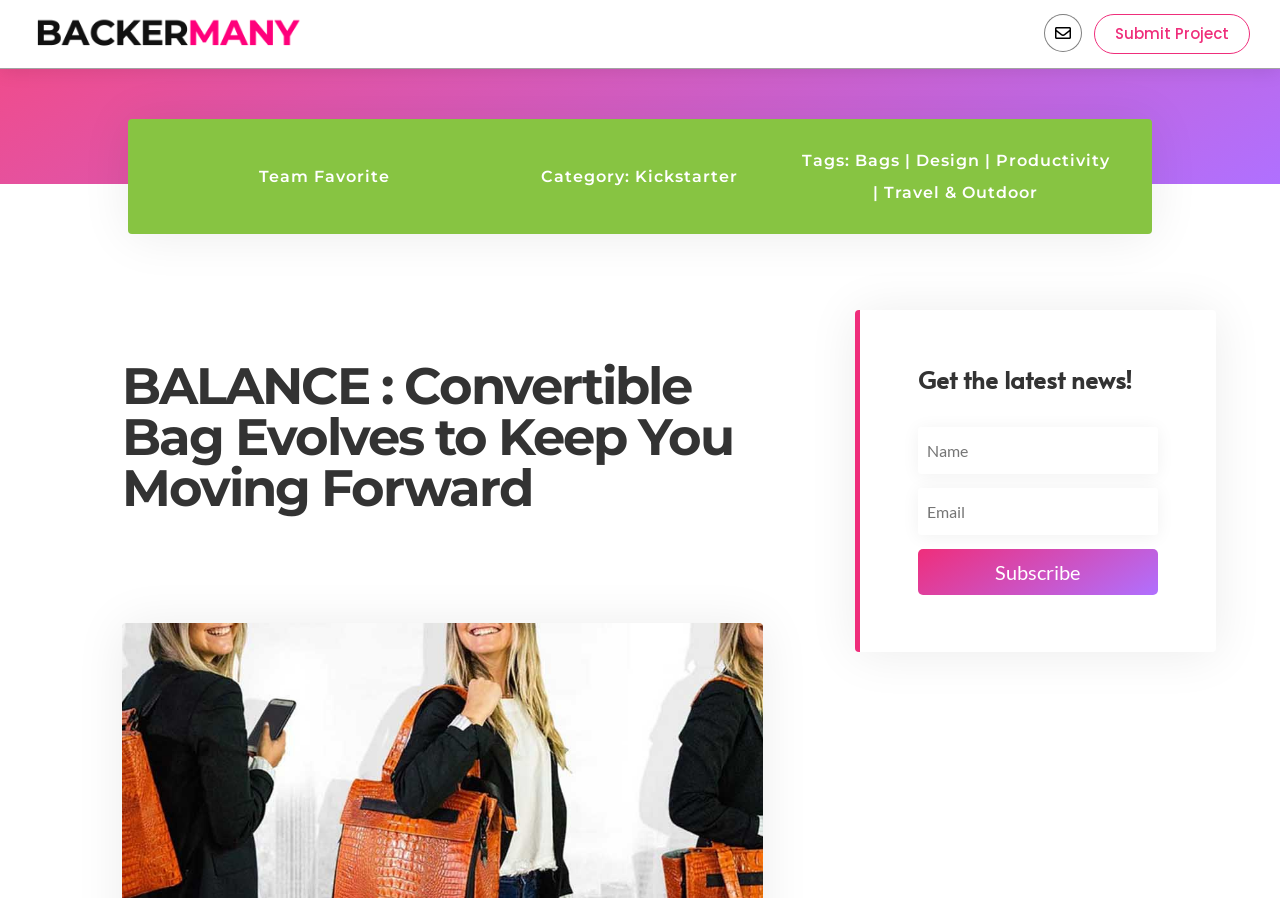Analyze the image and give a detailed response to the question:
What is the purpose of the textboxes?

I inferred the purpose of the textboxes by looking at the 'Get the latest news!' heading above them and the 'Subscribe' link below them, which suggests that the textboxes are used to input information to subscribe to news.